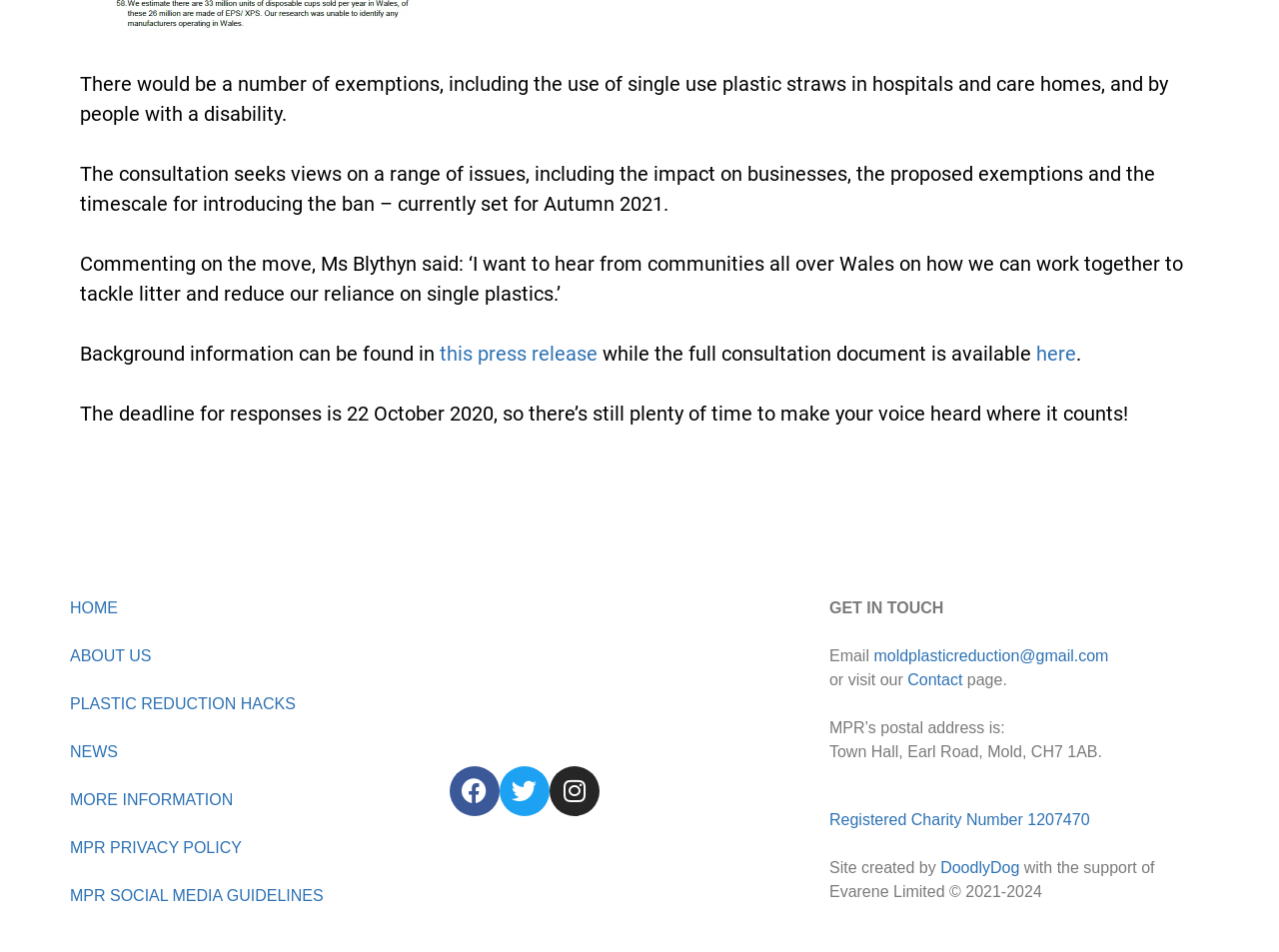Respond to the question below with a single word or phrase:
Who created the website?

DoodlyDog